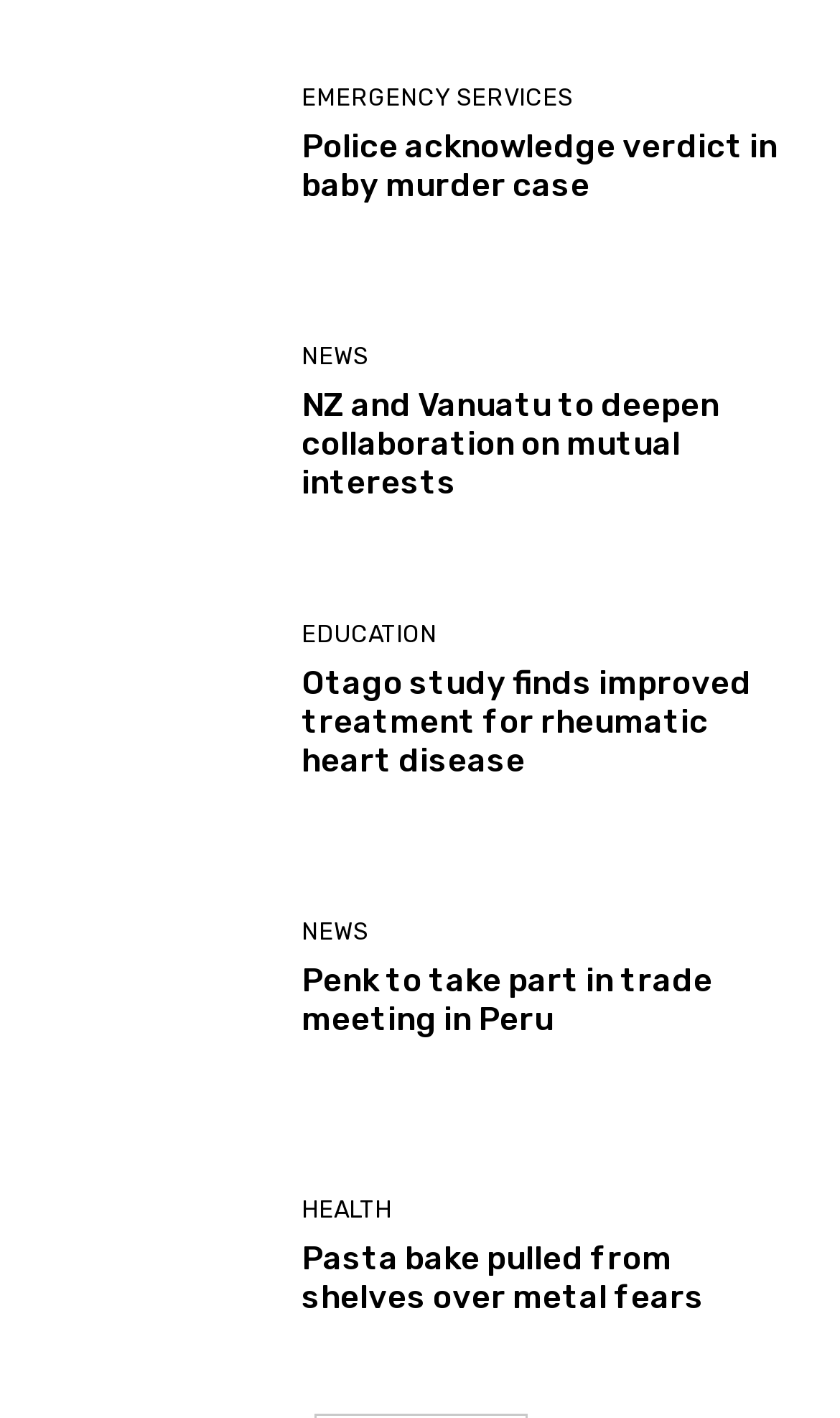Please determine the bounding box coordinates for the UI element described as: "Emergency Services".

[0.359, 0.061, 0.682, 0.078]